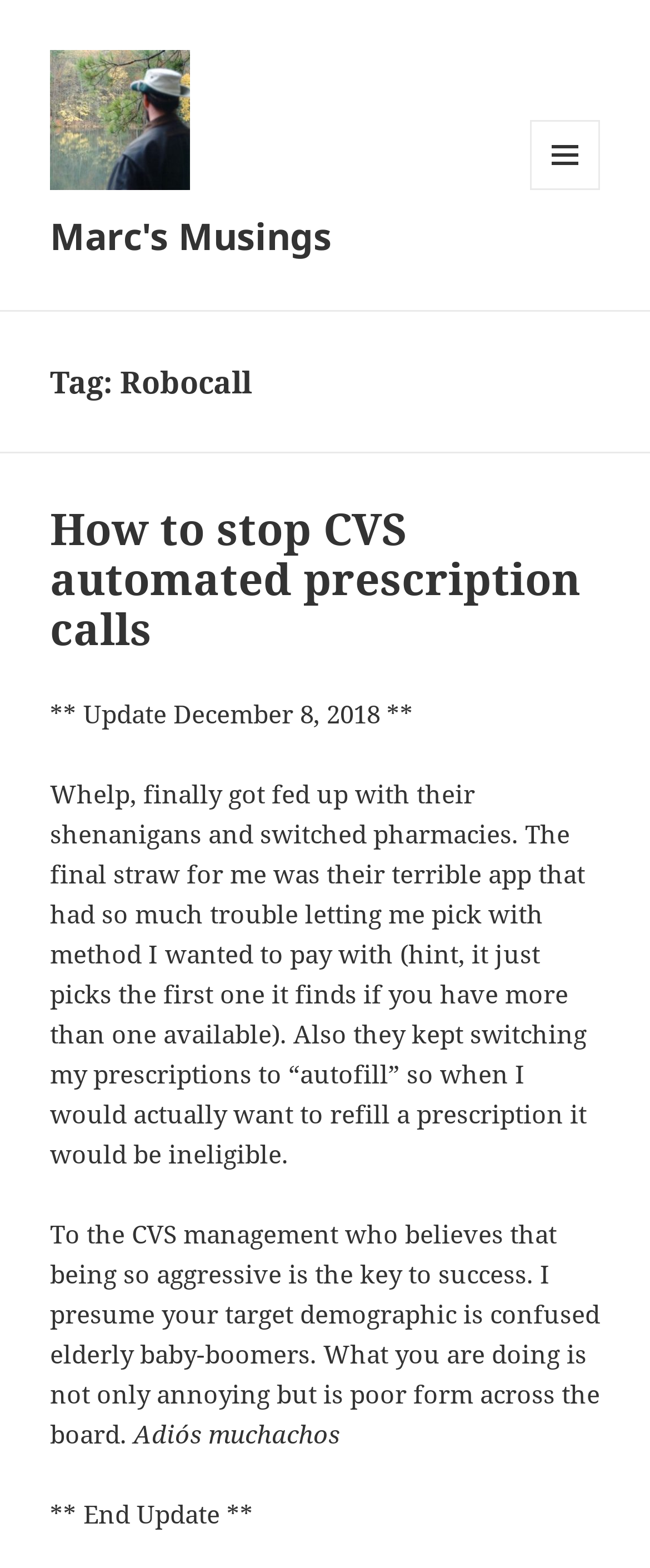Produce a meticulous description of the webpage.

The webpage is about Robocall Archives, specifically focusing on stopping CVS automated prescription calls. At the top left, there is a link to "Marc's Musings" accompanied by an image with the same name. Below this, there is another link to "Marc's Musings" with a slightly different position.

On the top right, there is a button with a menu and widgets icon. When expanded, it controls a secondary section. Below this button, there is a header section that spans the entire width of the page. Within this section, there is a heading that reads "Tag: Robocall".

Below the header section, there is a subheading that reads "How to stop CVS automated prescription calls", which is also a link. Following this, there is an update note dated December 8, 2018. The main content of the page is a block of text that expresses frustration with CVS's automated prescription calls and their app's functionality. The text also mentions the author's decision to switch pharmacies.

The text is divided into paragraphs, with the first paragraph describing the issues with the app and the second paragraph addressing CVS management, criticizing their aggressive approach. The final paragraph bids farewell. The update is concluded with a "** End Update **" note at the bottom of the page.